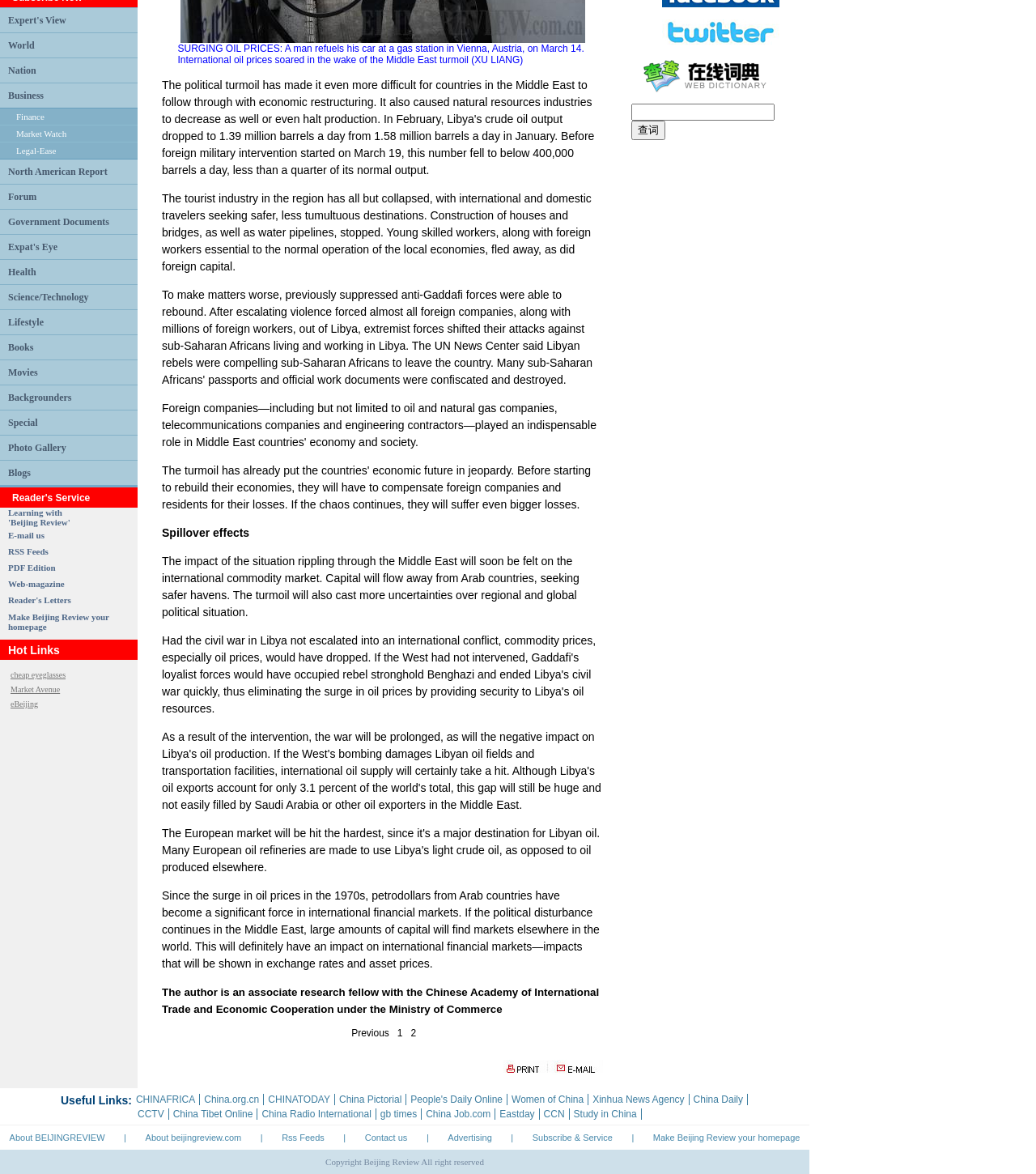Identify the bounding box coordinates for the UI element described as: "Backgrounders". The coordinates should be provided as four floats between 0 and 1: [left, top, right, bottom].

[0.008, 0.333, 0.069, 0.343]